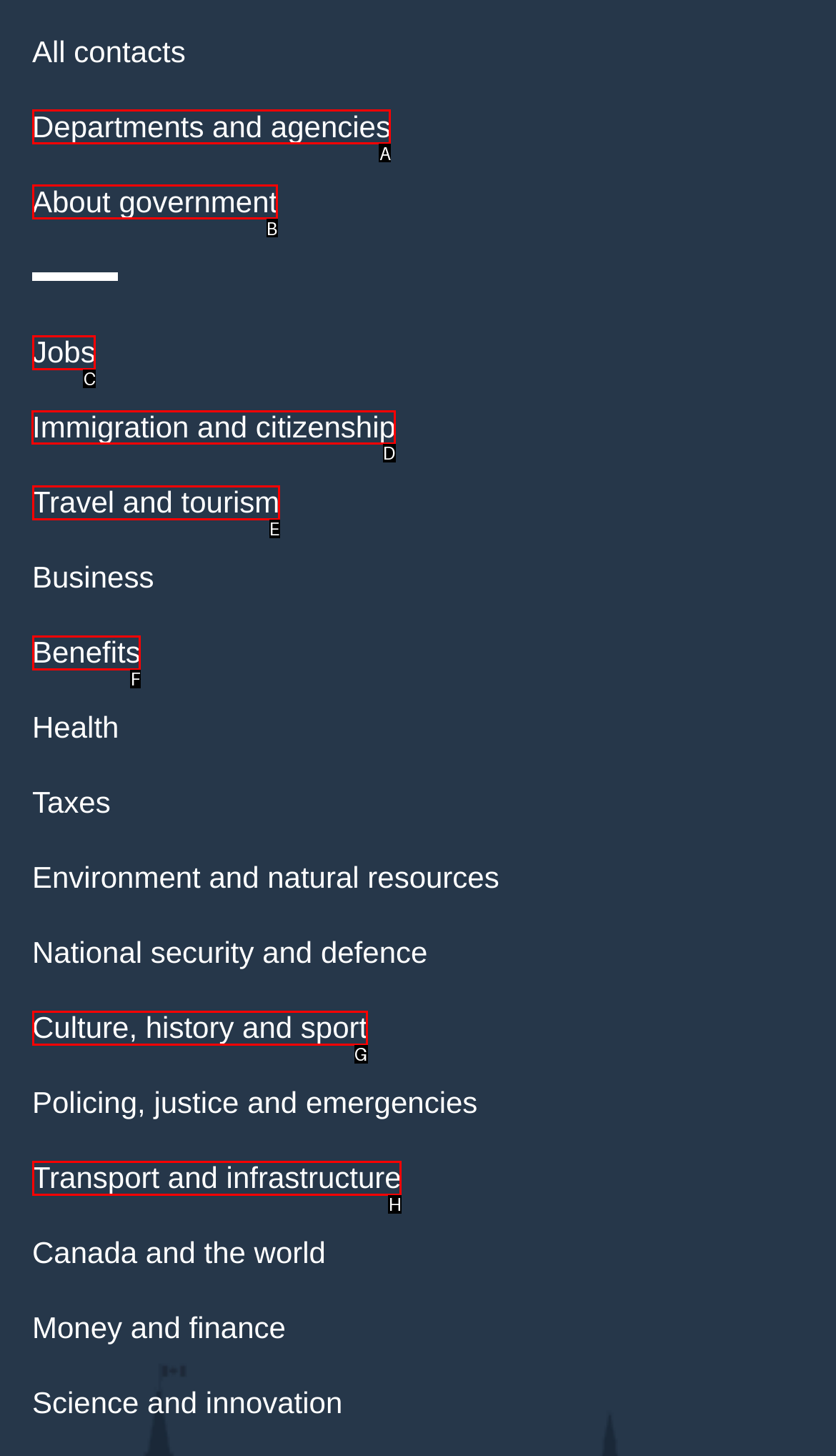Which HTML element should be clicked to perform the following task: Get information on immigration and citizenship
Reply with the letter of the appropriate option.

D